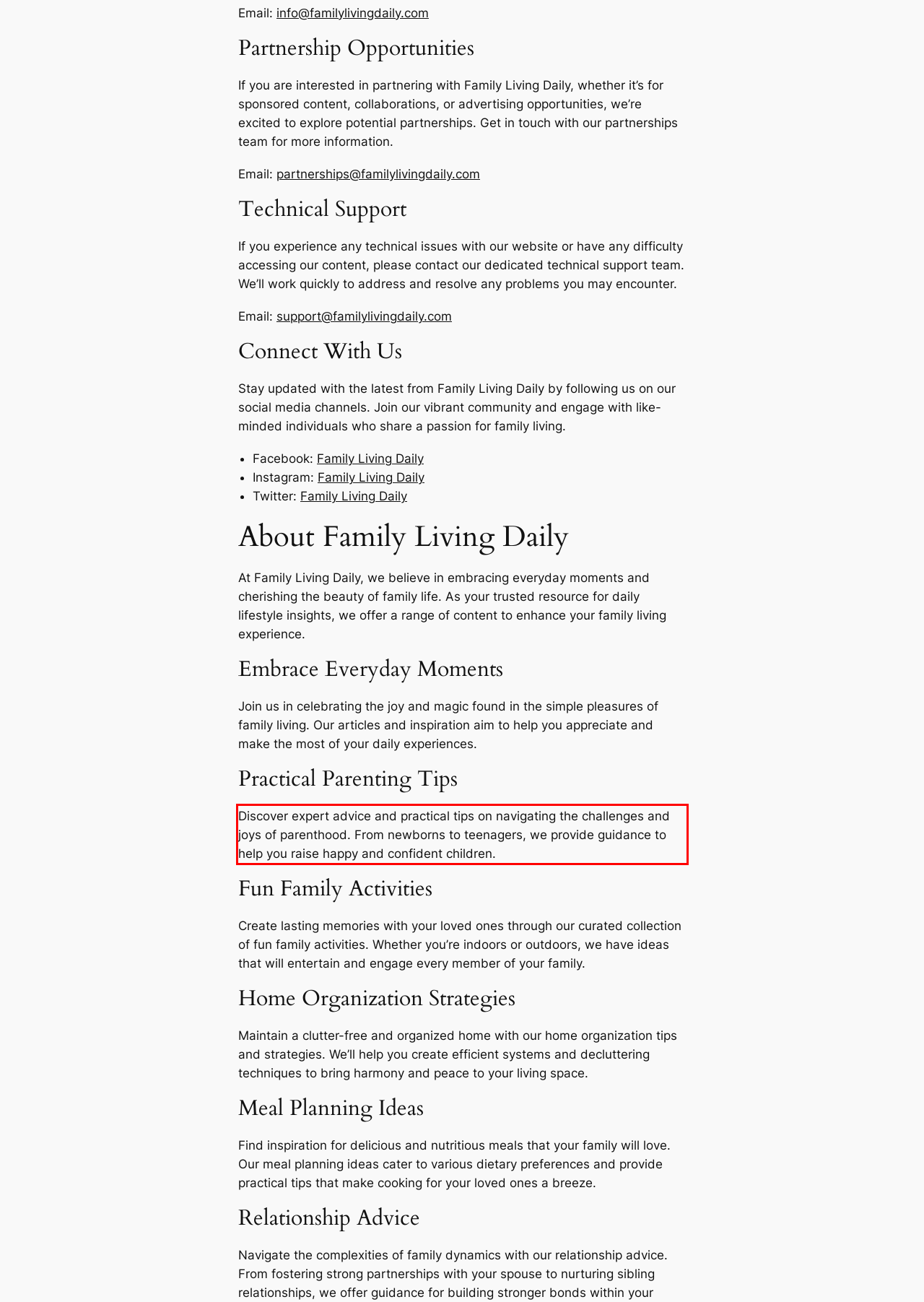Please use OCR to extract the text content from the red bounding box in the provided webpage screenshot.

Discover expert advice and practical tips on navigating the challenges and joys of parenthood. From newborns to teenagers, we provide guidance to help you raise happy and confident children.